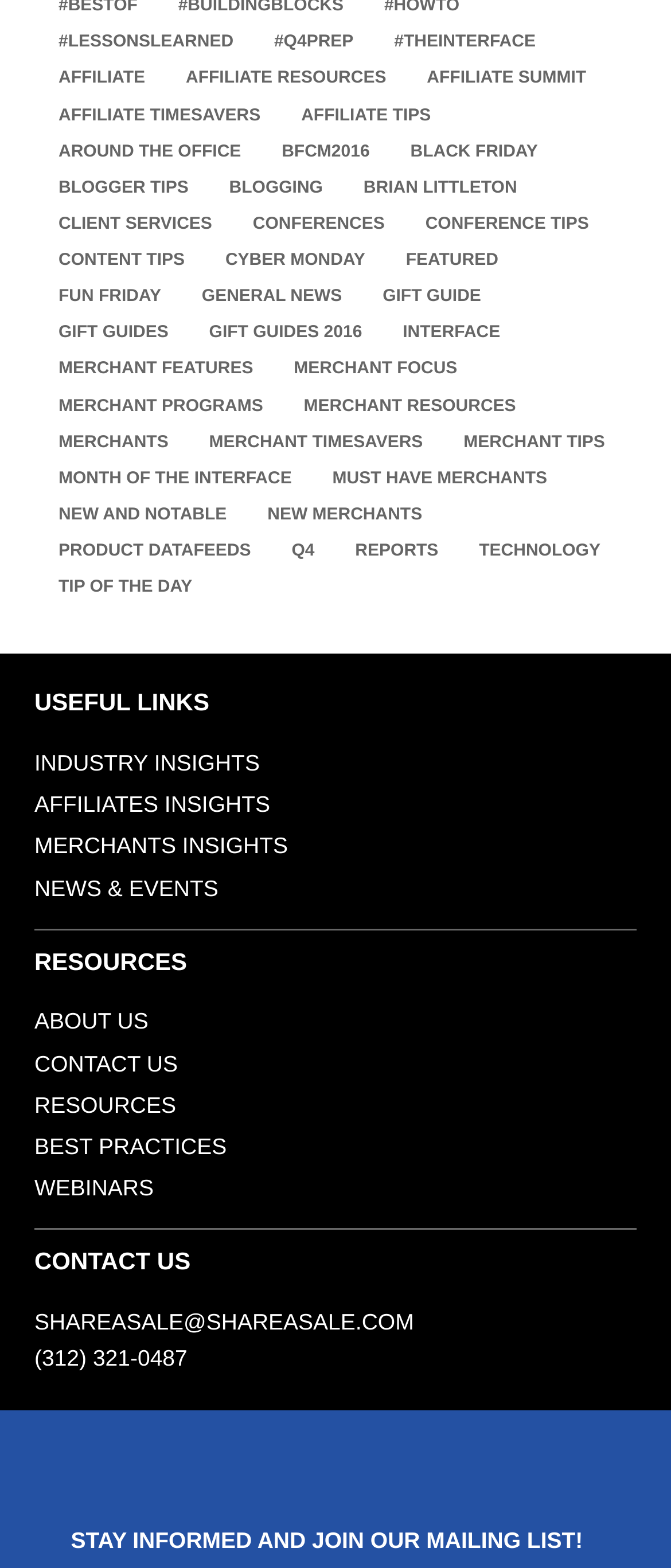Could you please study the image and provide a detailed answer to the question:
What is the second category from the top?

I looked at the vertical positions of each link element by comparing their y1 and y2 coordinates. The second category from the top is 'Q4Prep'.